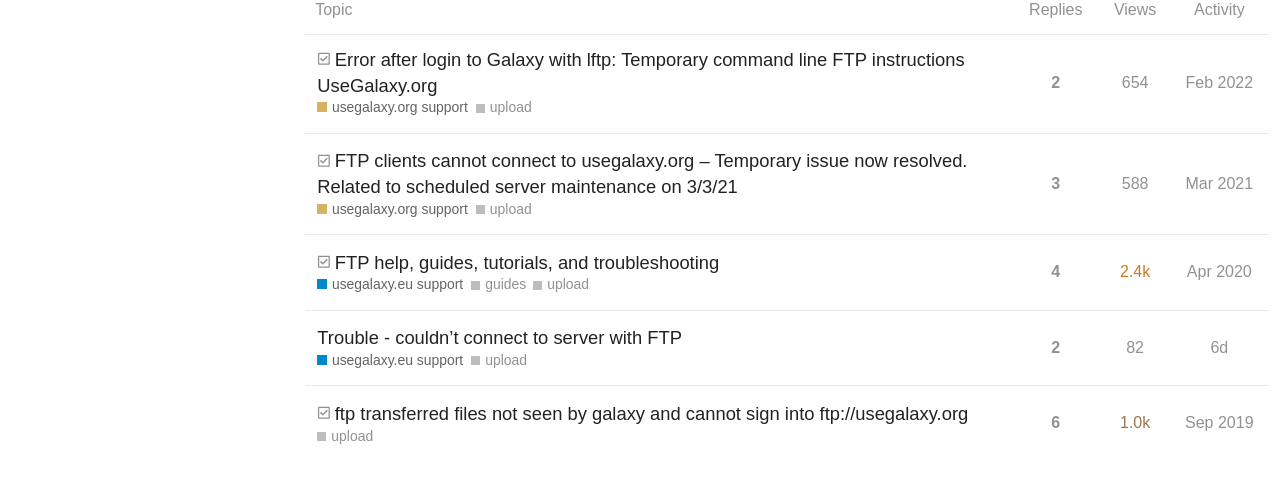Pinpoint the bounding box coordinates of the element that must be clicked to accomplish the following instruction: "View topic with 3 replies". The coordinates should be in the format of four float numbers between 0 and 1, i.e., [left, top, right, bottom].

[0.794, 0.273, 0.856, 0.481]